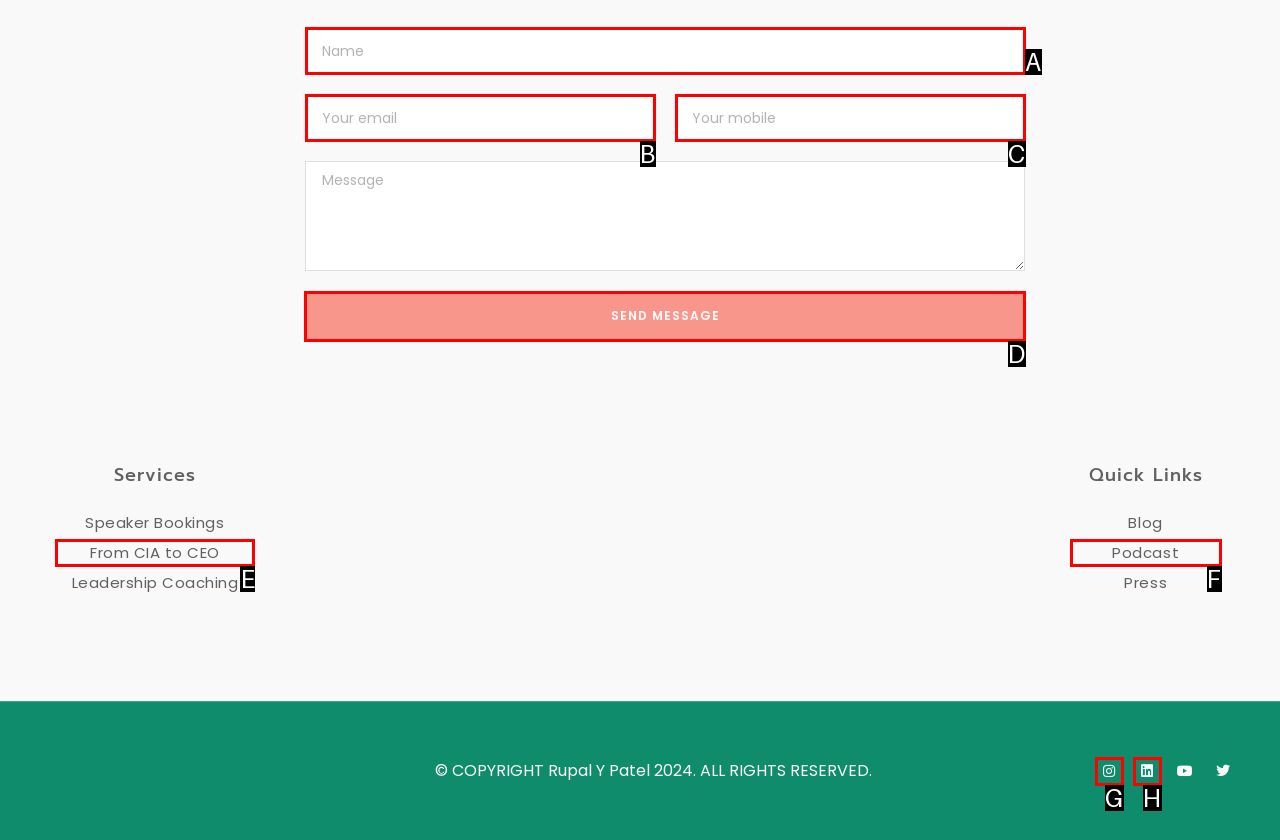Identify the letter of the UI element needed to carry out the task: Click SEND MESSAGE
Reply with the letter of the chosen option.

D